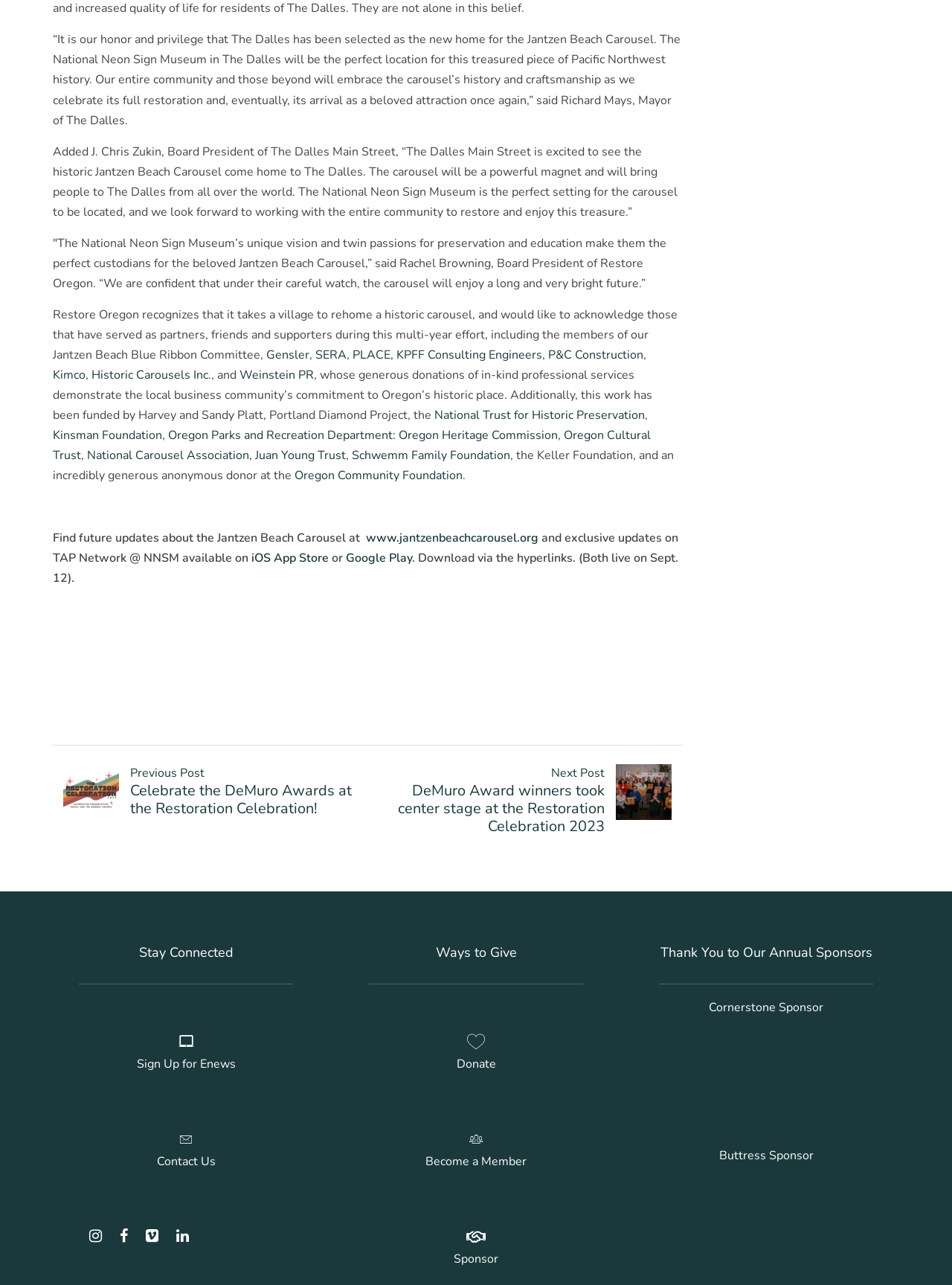Determine the bounding box coordinates of the region I should click to achieve the following instruction: "Sign up for Enews". Ensure the bounding box coordinates are four float numbers between 0 and 1, i.e., [left, top, right, bottom].

[0.118, 0.795, 0.272, 0.842]